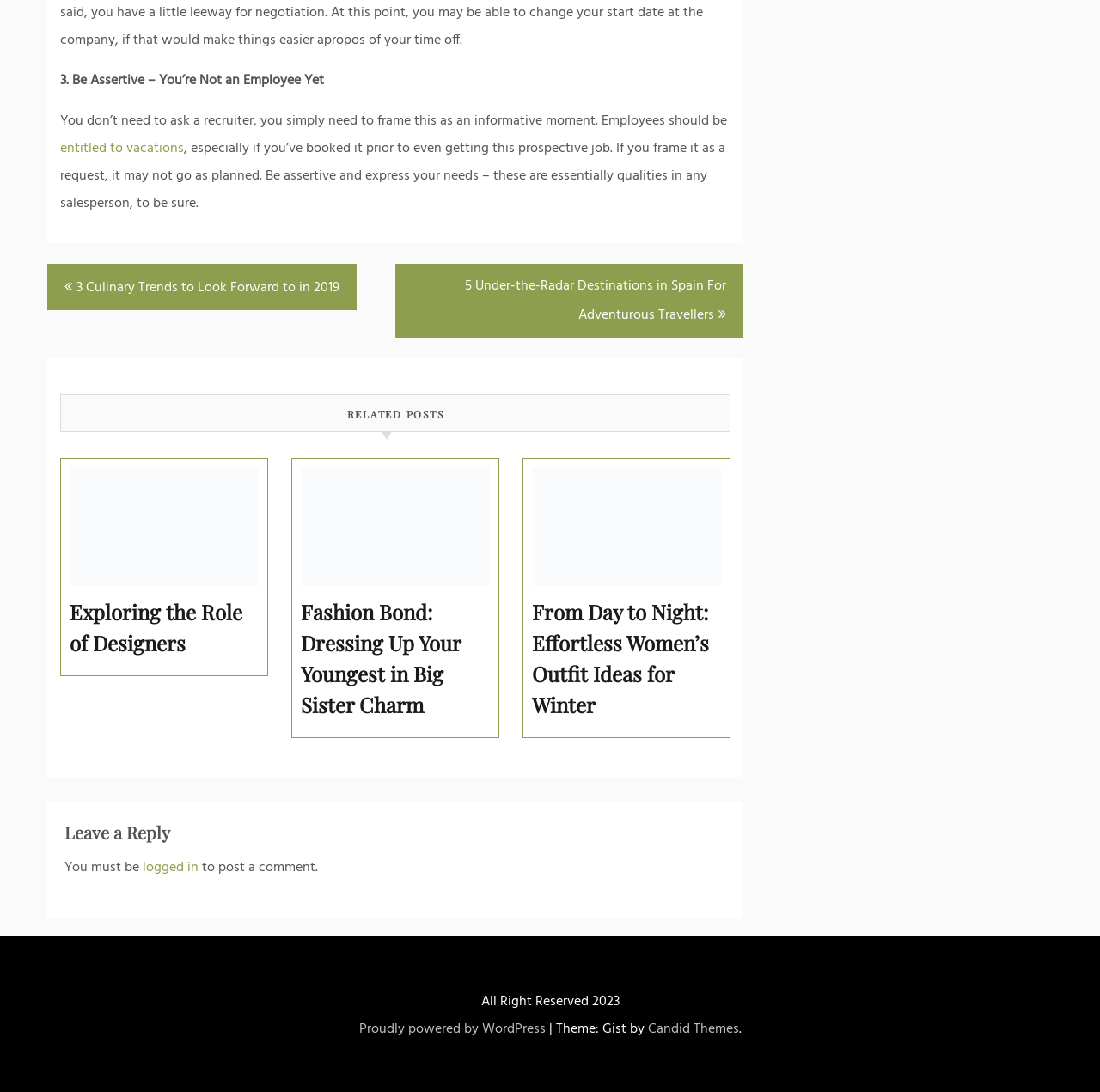Provide your answer in a single word or phrase: 
What is the topic of the post?

Job interview